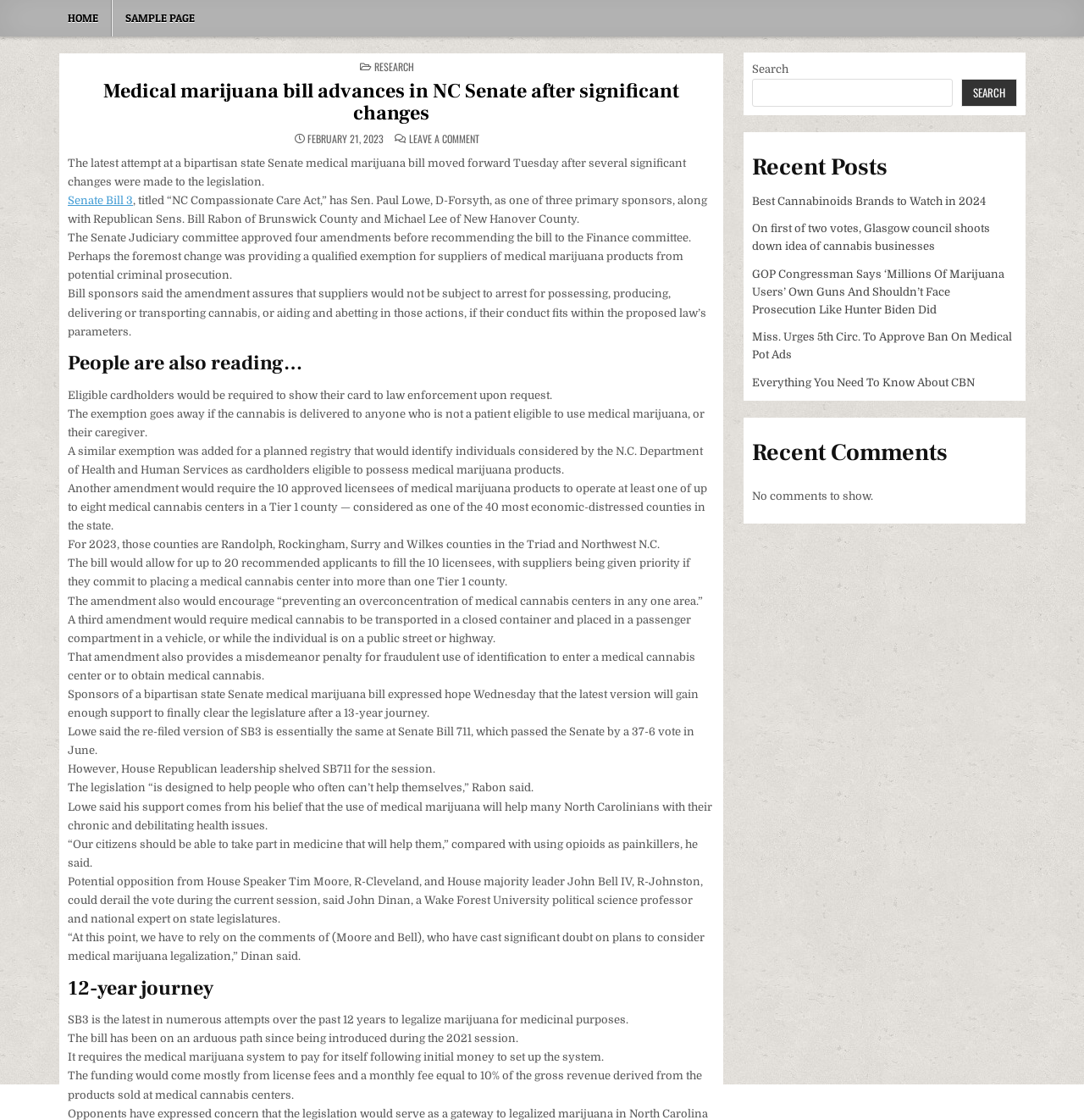Determine the bounding box coordinates for the area you should click to complete the following instruction: "Click on the link 'Senate Bill 3'".

[0.062, 0.173, 0.123, 0.185]